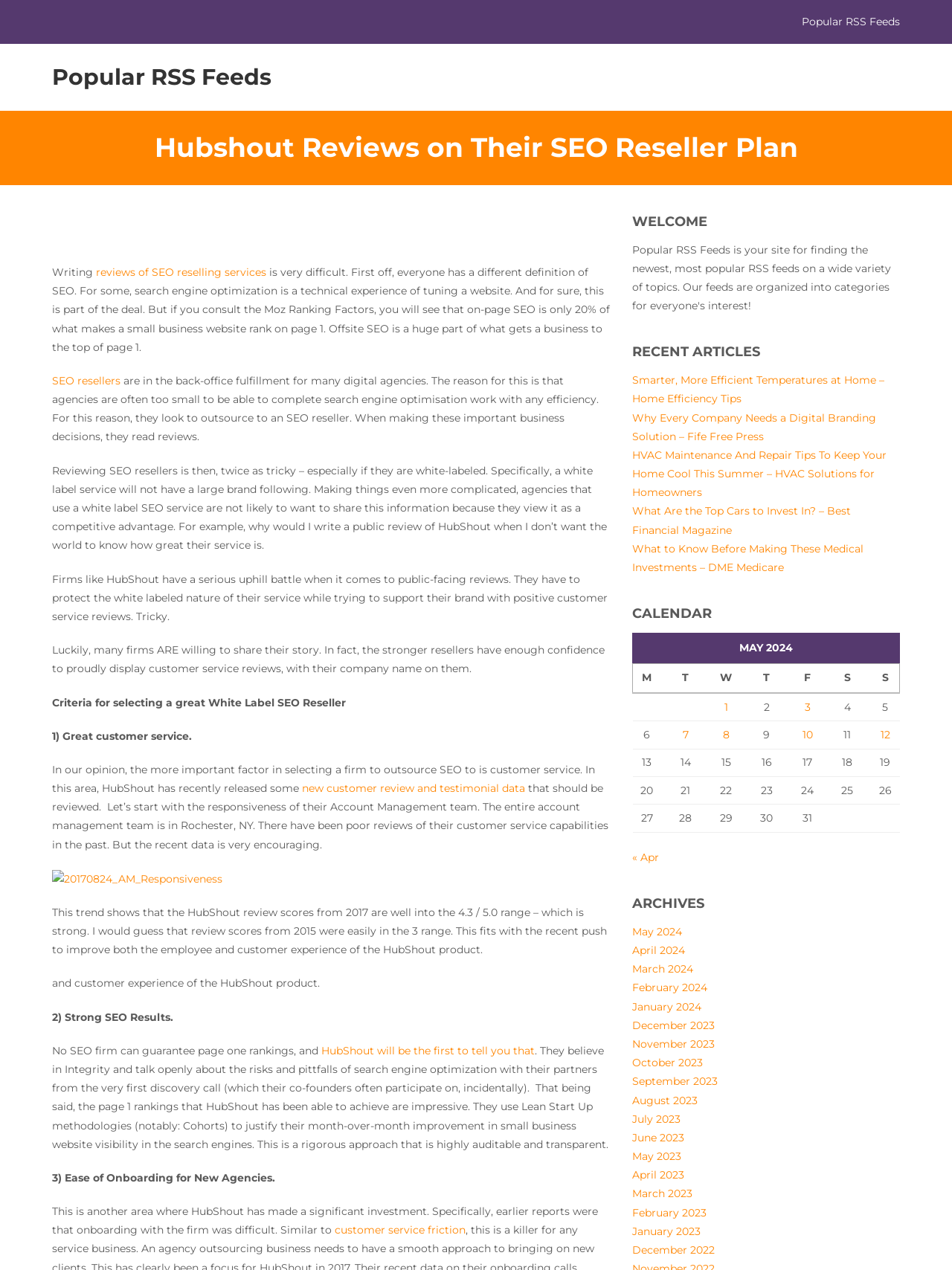Identify the bounding box coordinates of the clickable region required to complete the instruction: "Read 'Criteria for selecting a great White Label SEO Reseller'". The coordinates should be given as four float numbers within the range of 0 and 1, i.e., [left, top, right, bottom].

[0.055, 0.548, 0.363, 0.558]